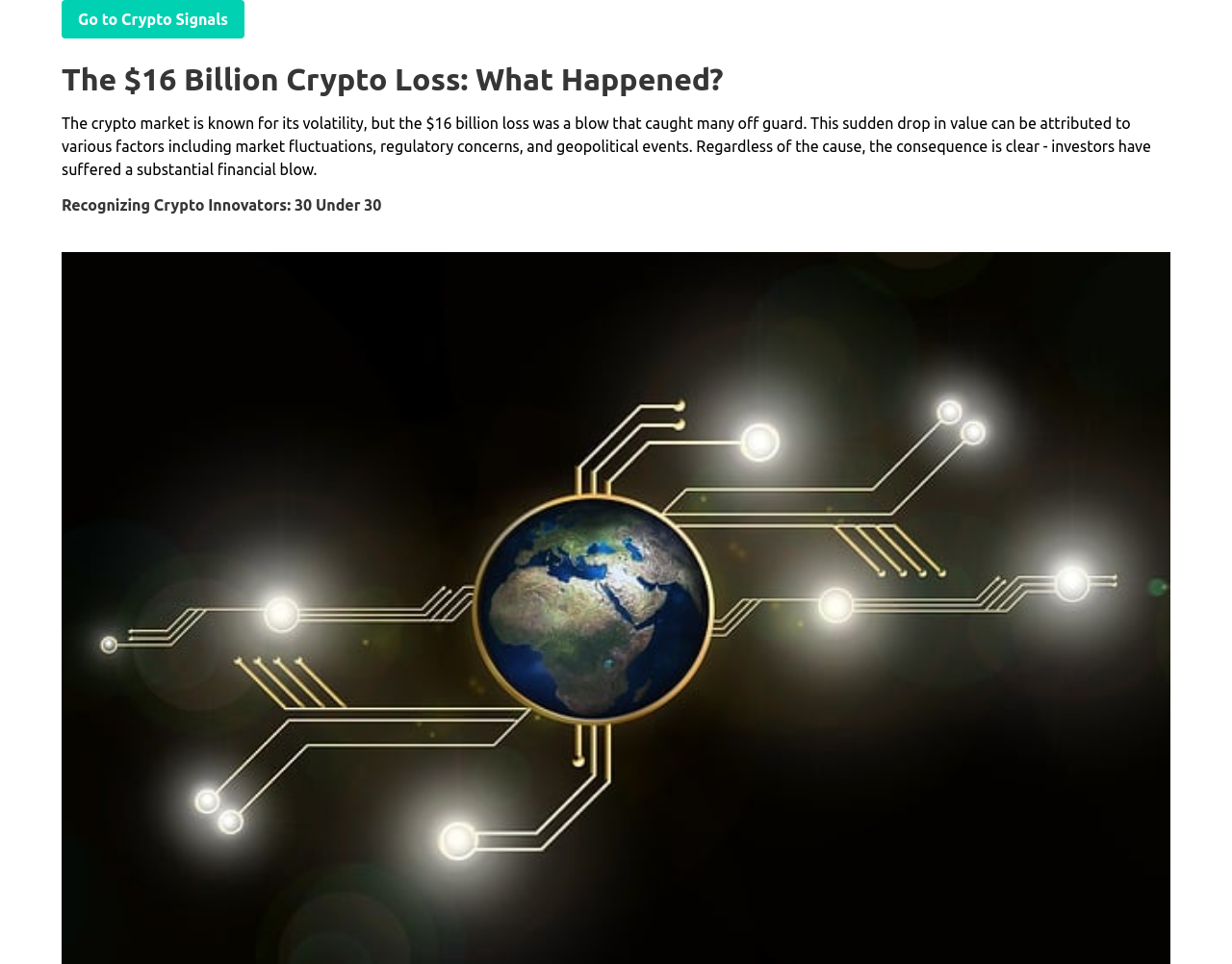Please extract the webpage's main title and generate its text content.

The $16 Billion Crypto Loss: What Happened?